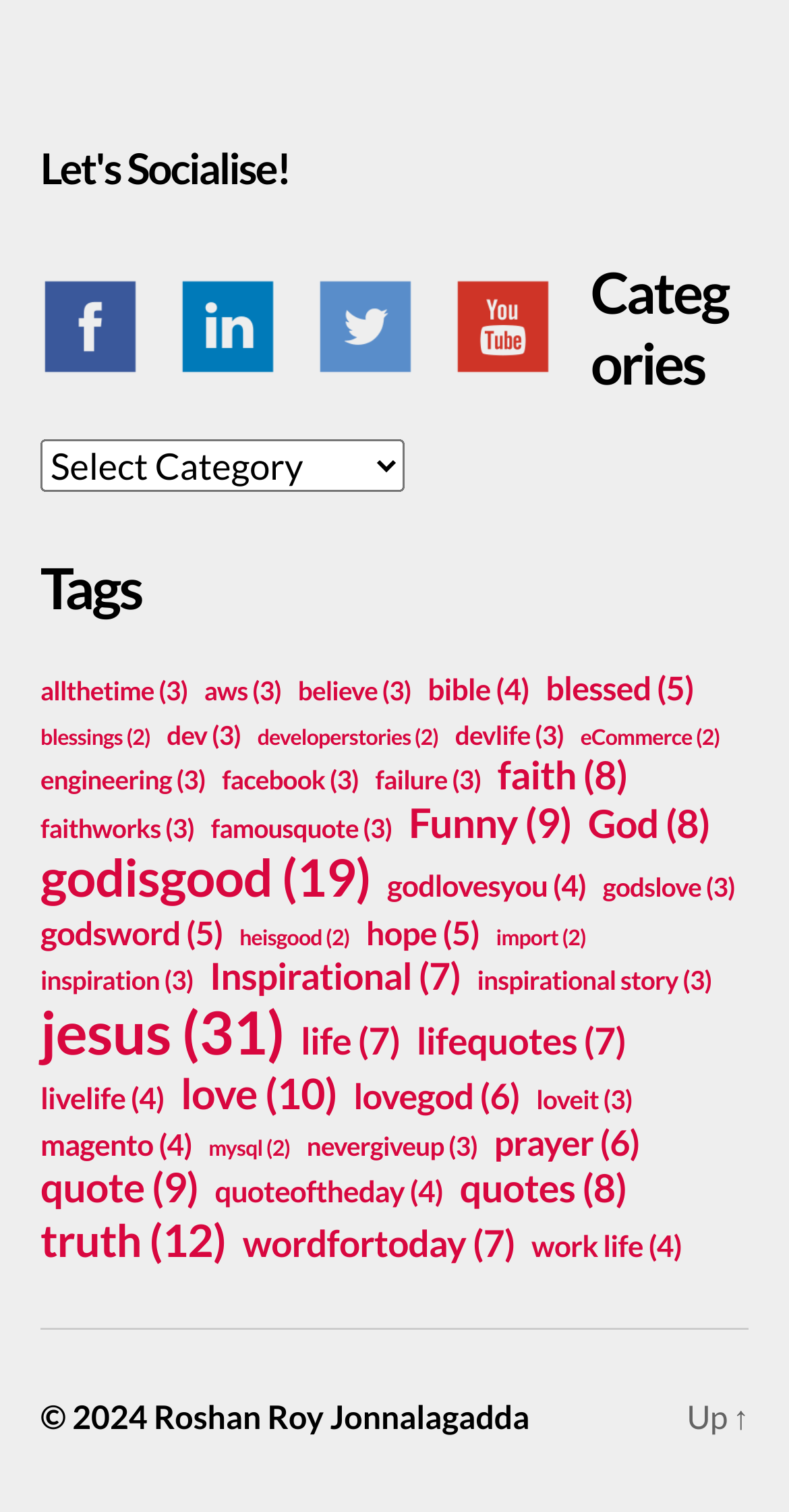Reply to the question with a single word or phrase:
How many tags are there?

30